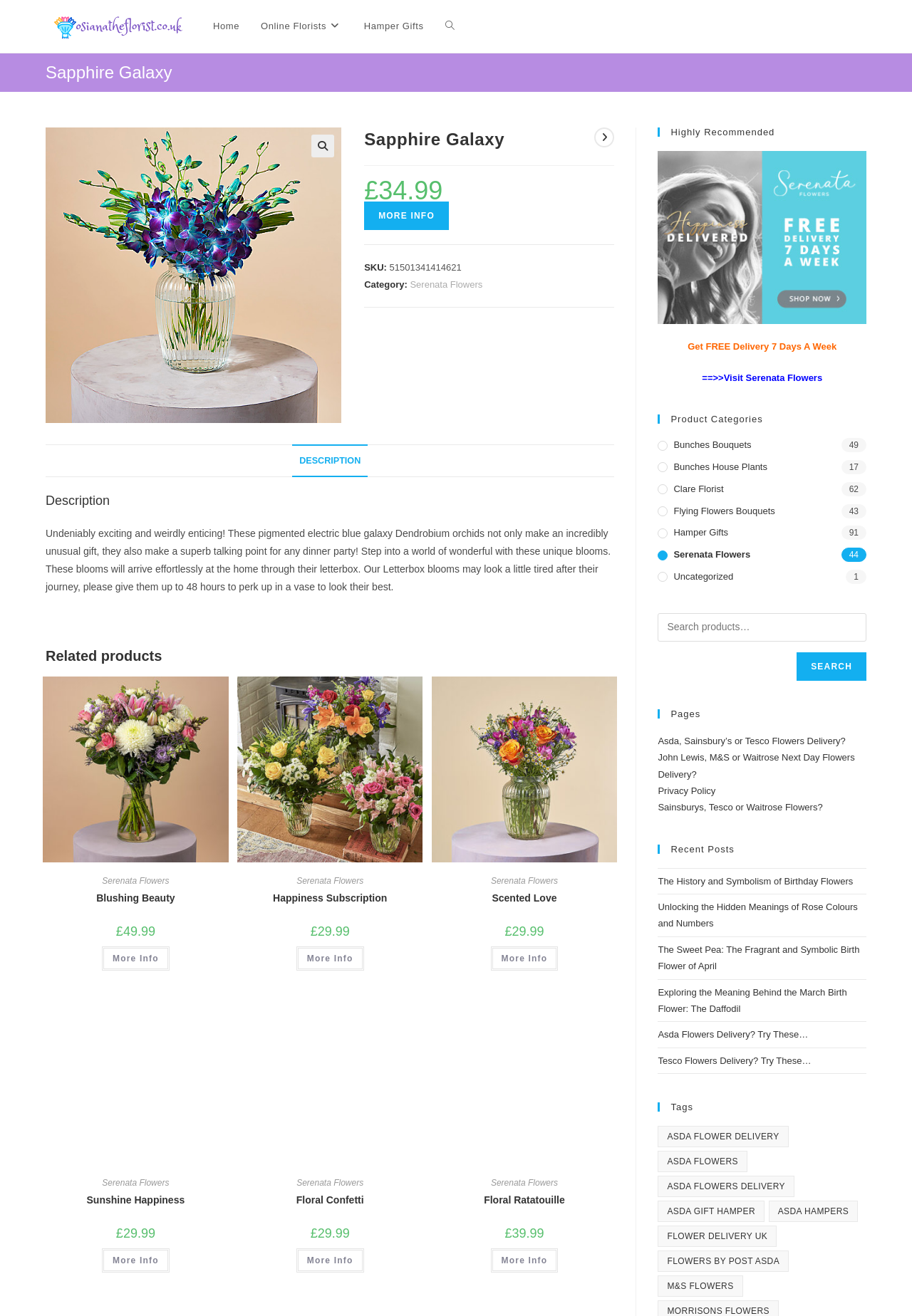Given the webpage screenshot and the description, determine the bounding box coordinates (top-left x, top-left y, bottom-right x, bottom-right y) that define the location of the UI element matching this description: Home

[0.222, 0.0, 0.274, 0.04]